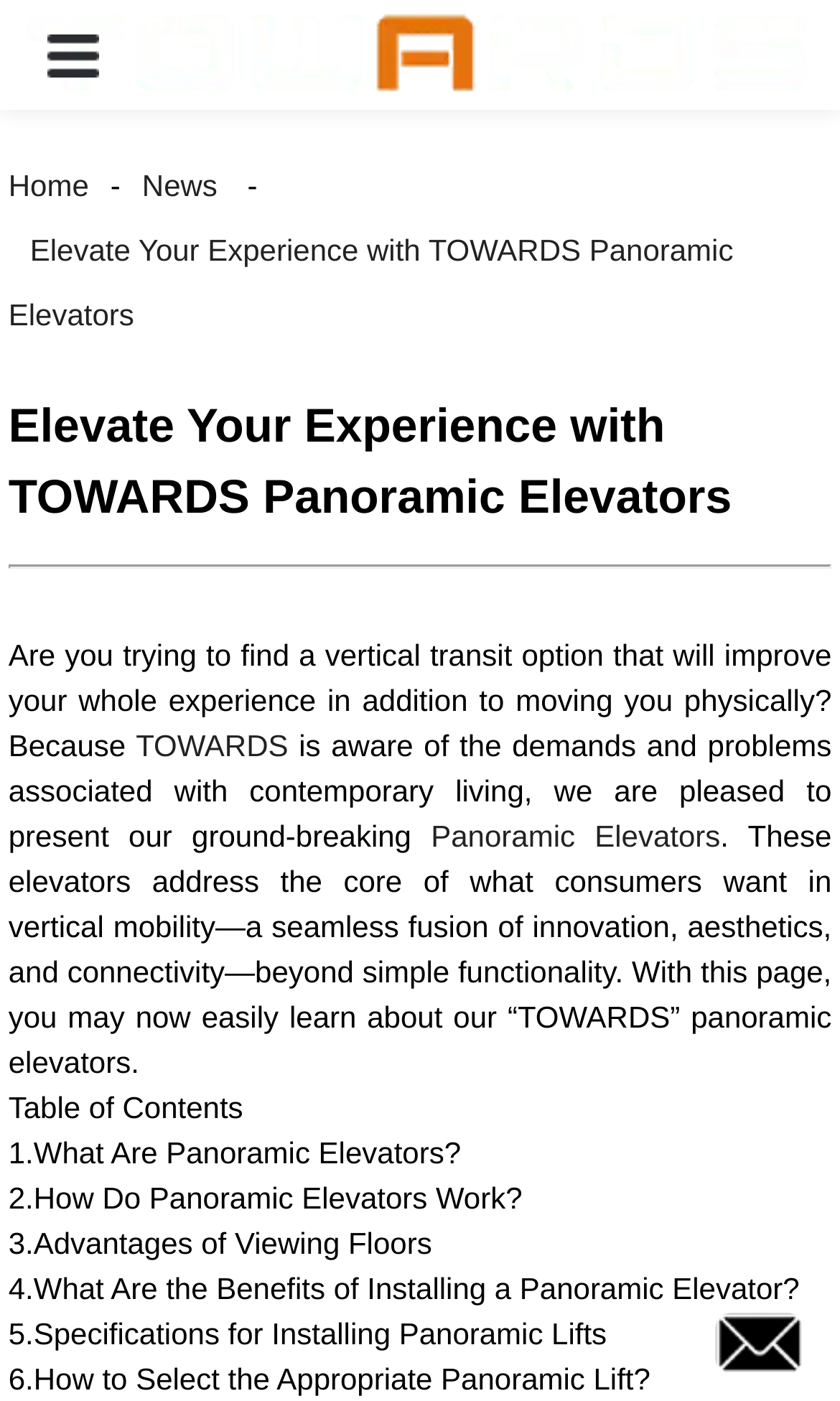What type of elevators are discussed on this webpage?
Please answer the question as detailed as possible based on the image.

Based on the webpage content, specifically the heading 'Elevate Your Experience with TOWARDS Panoramic Elevators' and the links 'Panoramic Elevators' and 'TOWARDS', it is clear that the webpage is discussing panoramic elevators.